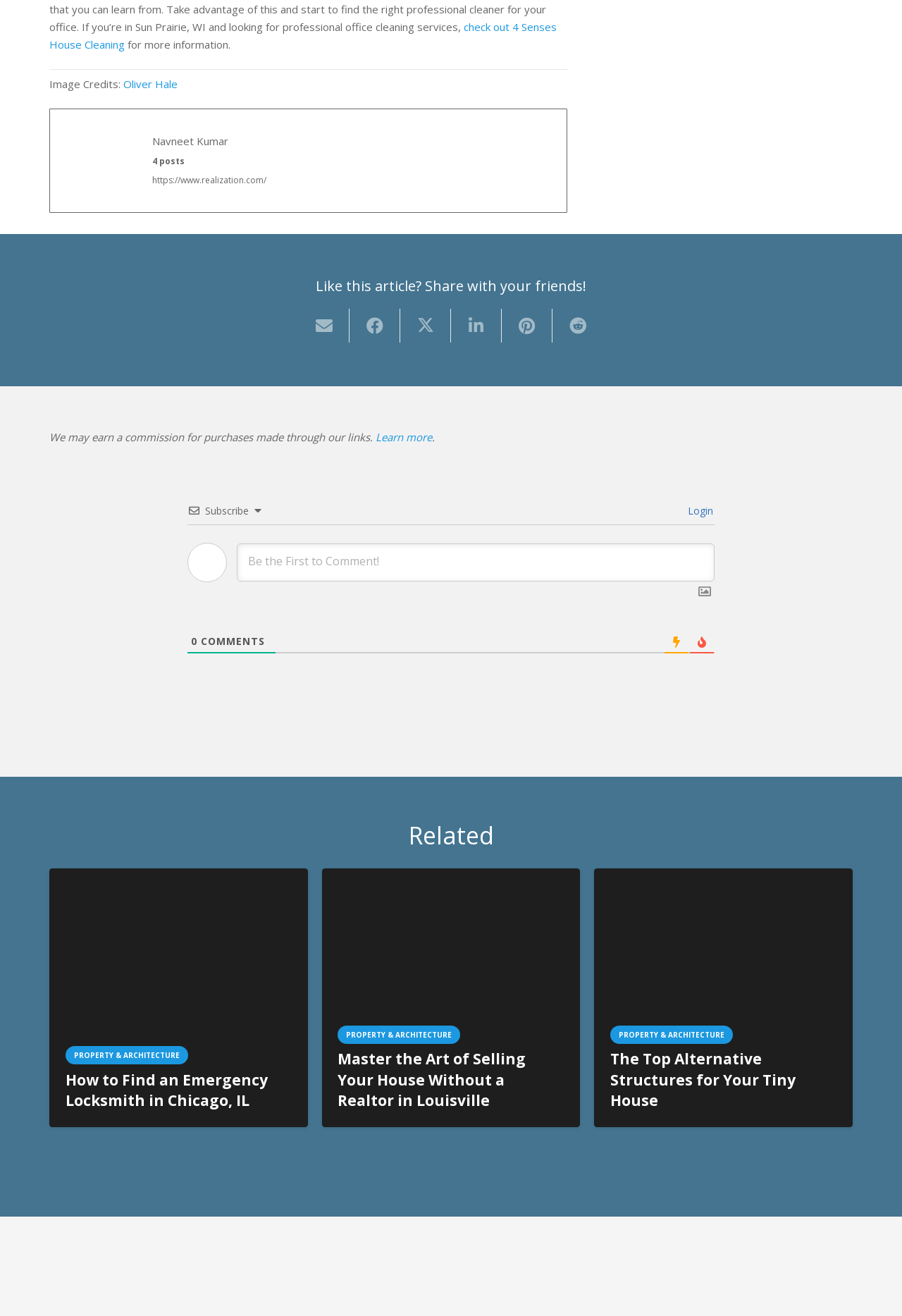Please determine the bounding box coordinates of the element's region to click in order to carry out the following instruction: "Check out 4 Senses House Cleaning". The coordinates should be four float numbers between 0 and 1, i.e., [left, top, right, bottom].

[0.055, 0.015, 0.617, 0.039]